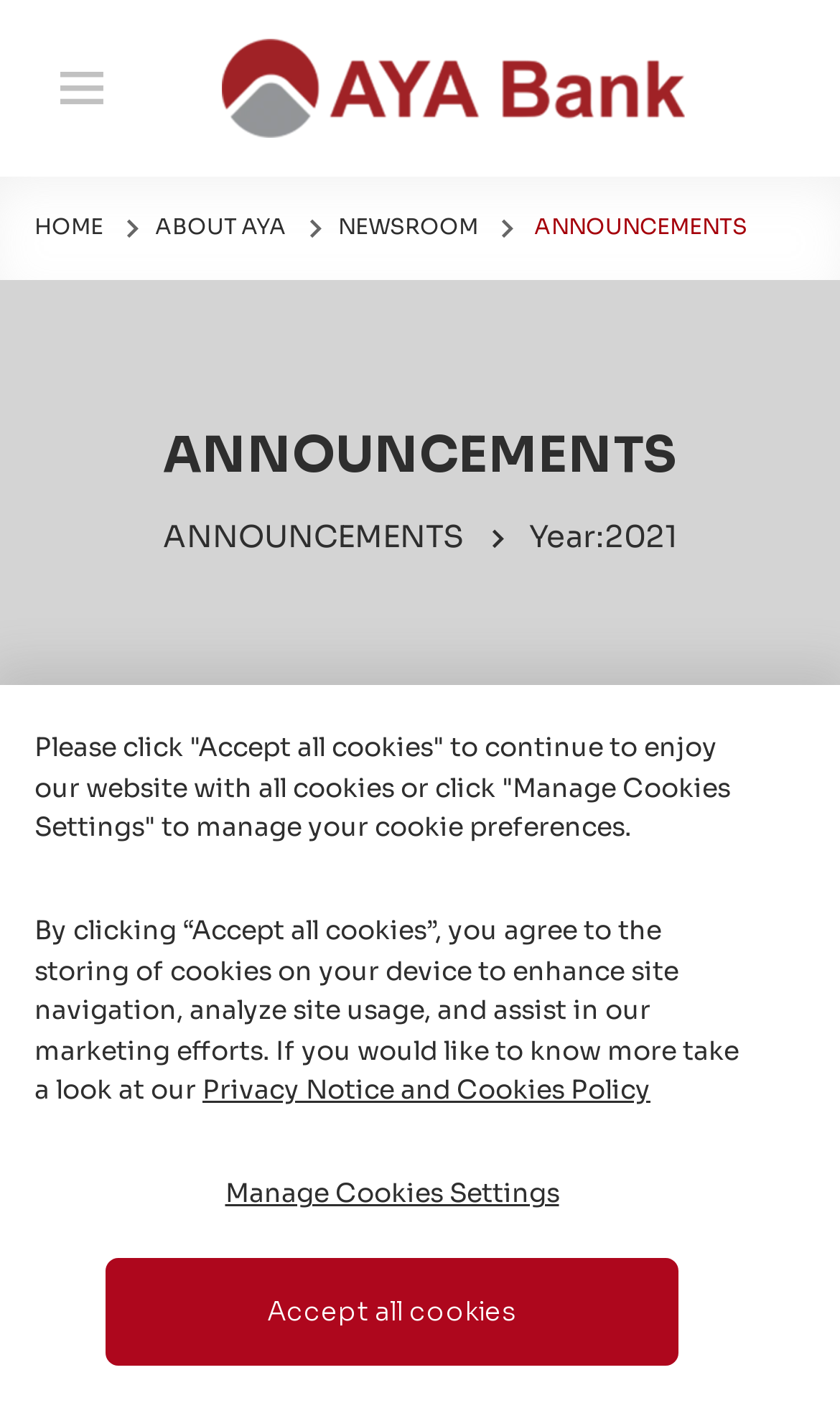Extract the bounding box coordinates for the UI element described as: "ANNOUNCEMENTS".

[0.636, 0.149, 0.89, 0.169]